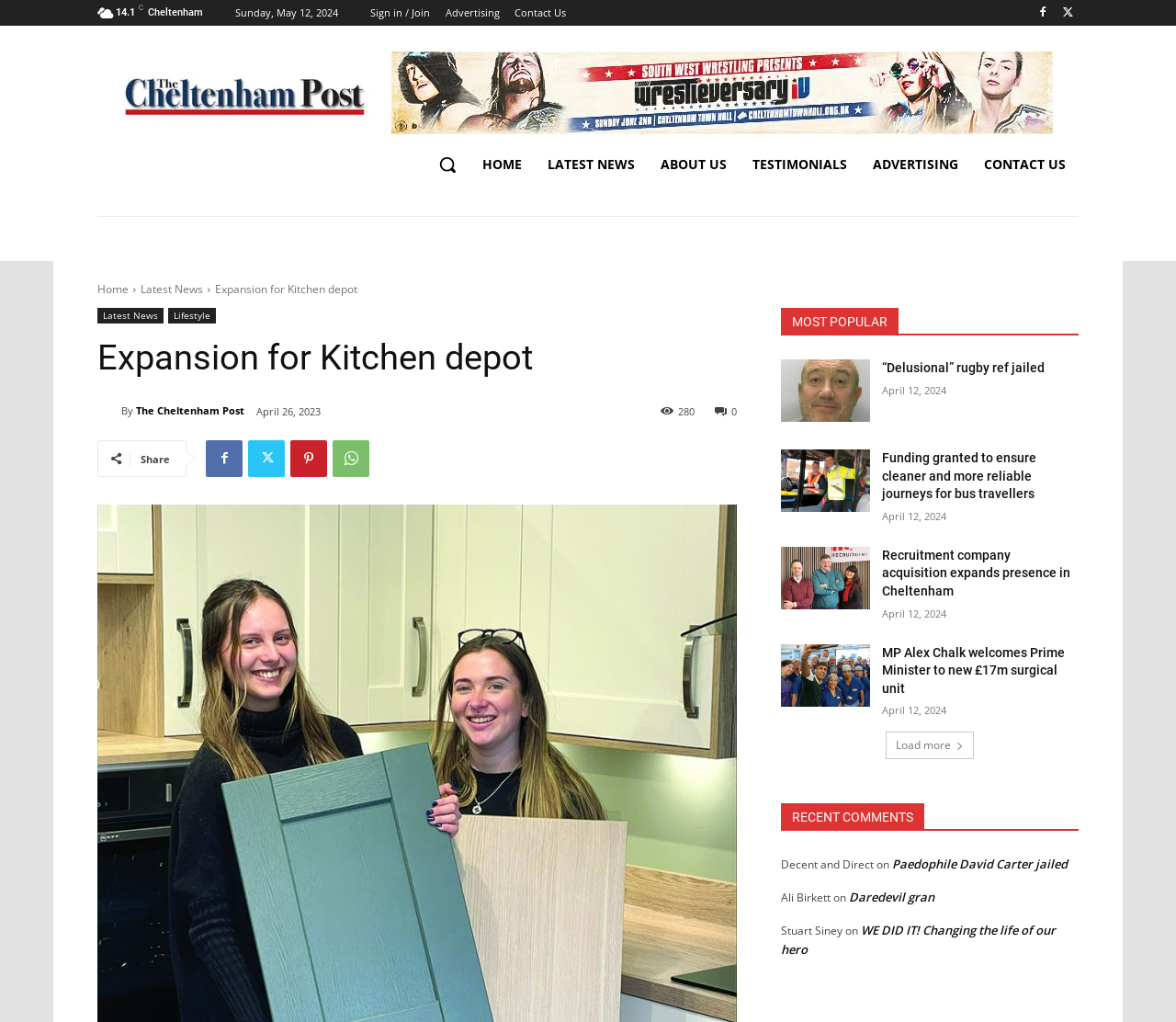What is the category of the article 'Funding granted to ensure cleaner and more reliable journeys for bus travellers'?
Can you give a detailed and elaborate answer to the question?

I found the answer by looking at the article section, where the category of the article is written above the title. The category 'Lifestyle' is written in a smaller font, indicating that it is the category of the article.